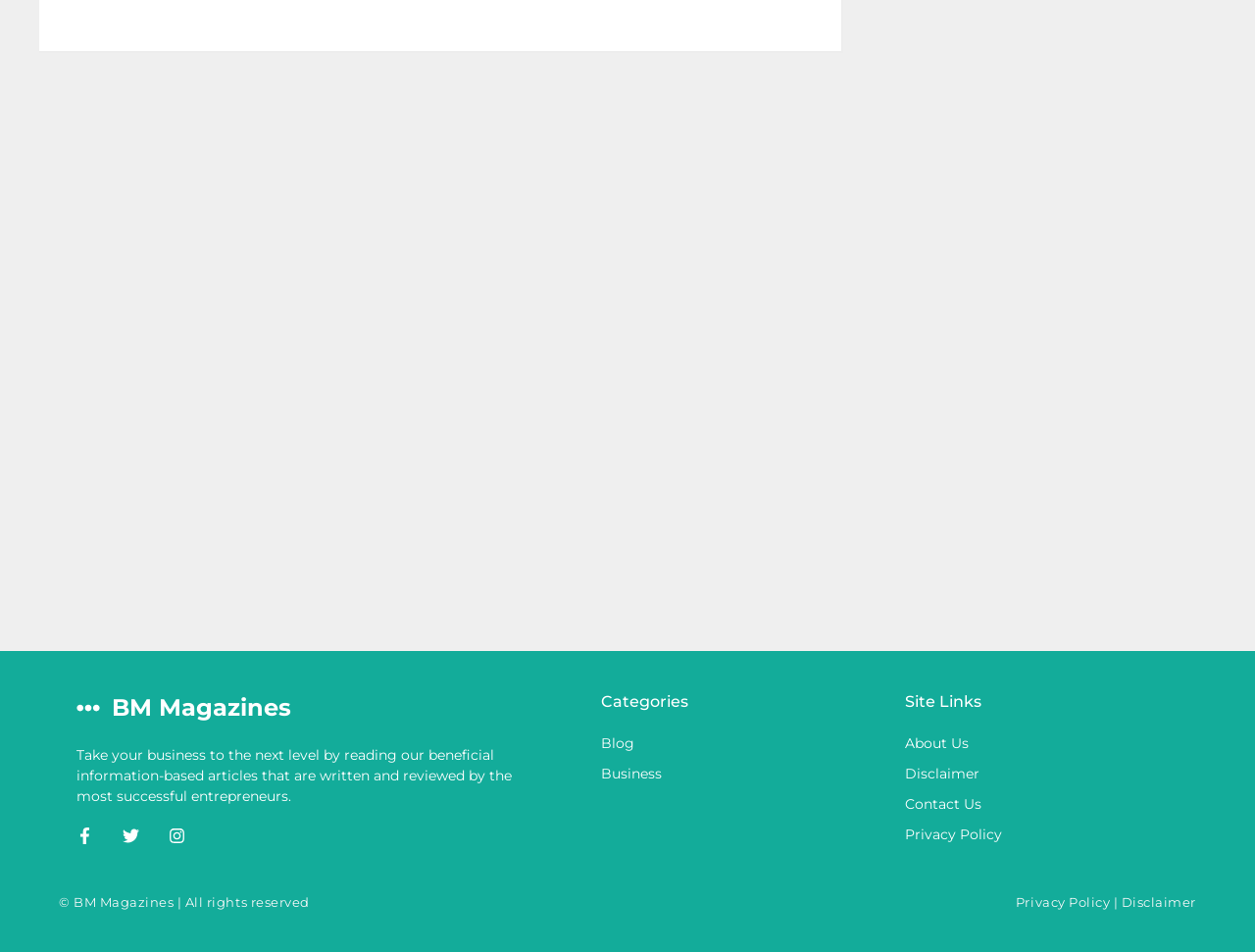Based on the element description Convention and Visitors Bureau, identify the bounding box of the UI element in the given webpage screenshot. The coordinates should be in the format (top-left x, top-left y, bottom-right x, bottom-right y) and must be between 0 and 1.

None